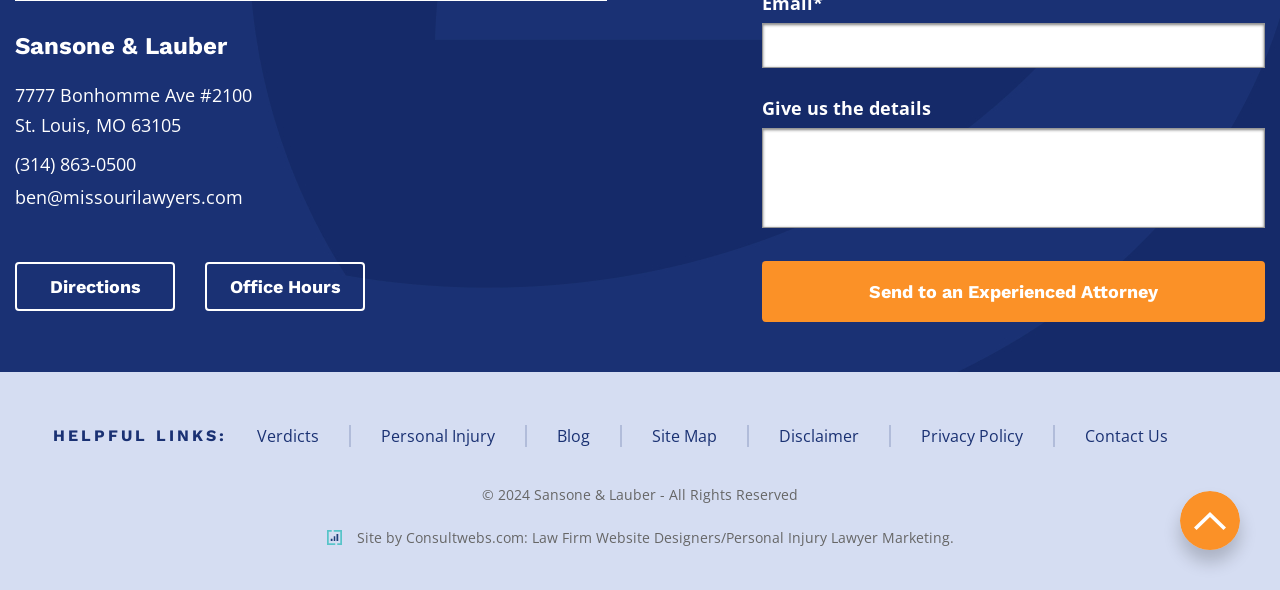Could you please study the image and provide a detailed answer to the question:
What is the law firm's name?

The law firm's name is located at the top of the webpage, in a static text element with the bounding box coordinates [0.012, 0.054, 0.177, 0.101].